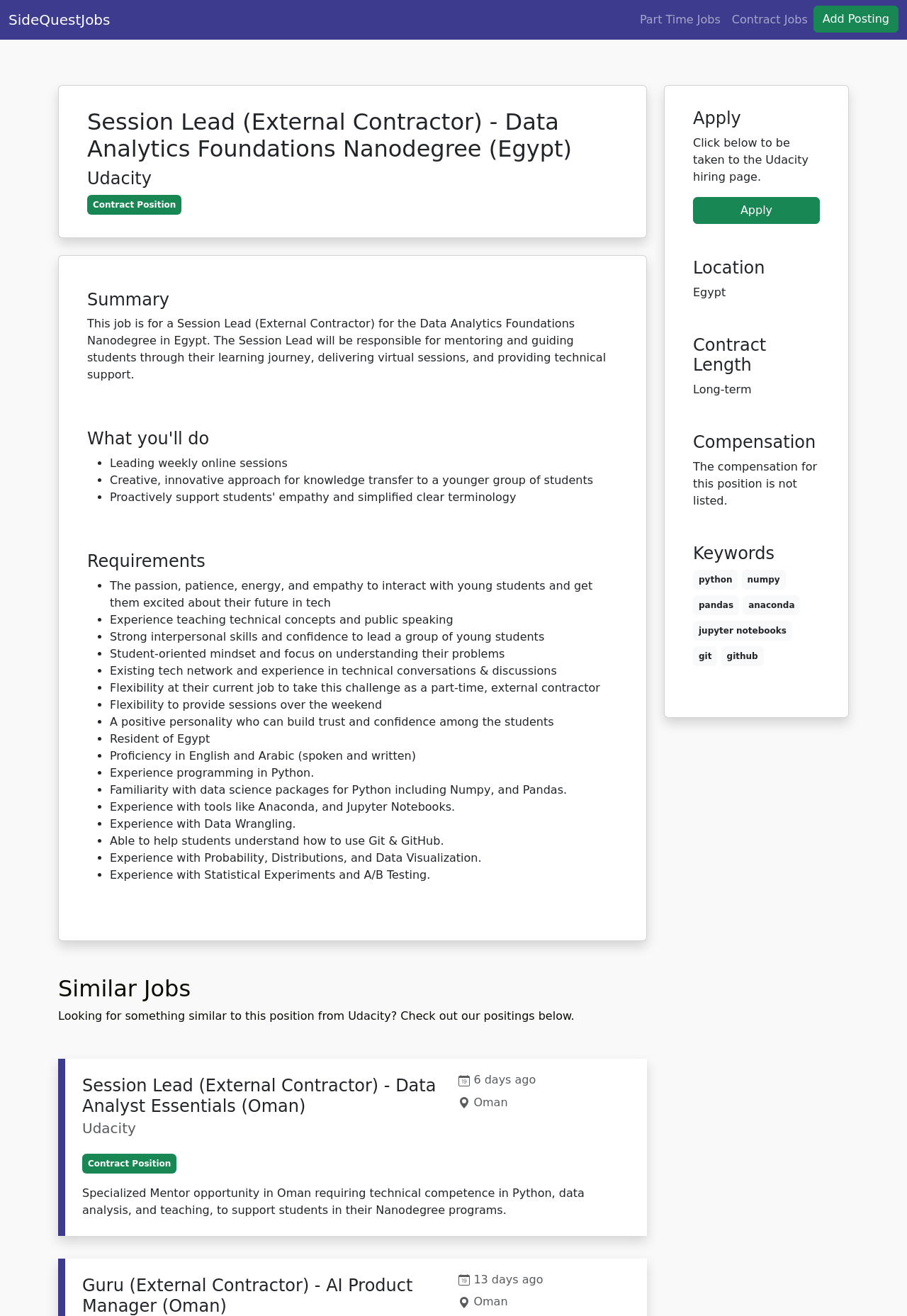Generate a comprehensive description of the contents of the webpage.

This webpage is a job posting for a Session Lead (External Contractor) position at Udacity, specifically for the Data Analytics Foundations Nanodegree in Egypt. The page is divided into several sections, including a summary, job requirements, and application information.

At the top of the page, there are four links: "SideQuestJobs", "Part Time Jobs", "Contract Jobs", and "Add Posting". Below these links, the job title "Session Lead (External Contractor) - Data Analytics Foundations Nanodegree (Egypt) at Udacity" is displayed prominently.

The summary section provides an overview of the job, stating that the Session Lead will be responsible for mentoring and guiding students through their learning journey, delivering virtual sessions, and providing technical support.

The "What you'll do" section lists several responsibilities, including leading weekly online sessions, taking a creative and innovative approach to knowledge transfer, and interacting with young students.

The "Requirements" section lists several qualifications, including the passion and energy to interact with young students, experience teaching technical concepts and public speaking, and strong interpersonal skills. Additionally, the candidate must be a resident of Egypt, proficient in English and Arabic, and have experience programming in Python.

The "Apply" section provides a link to the Udacity hiring page, where candidates can apply for the position. The "Location" section specifies that the job is located in Egypt, and the "Contract Length" section indicates that the contract is long-term.

The "Keywords" section lists several relevant keywords, including Python, NumPy, Pandas, Anaconda, Jupyter Notebooks, Git, and GitHub.

Finally, the "Similar Jobs" section lists a related job posting for a Session Lead position in Oman, along with a brief description and a link to the job posting.